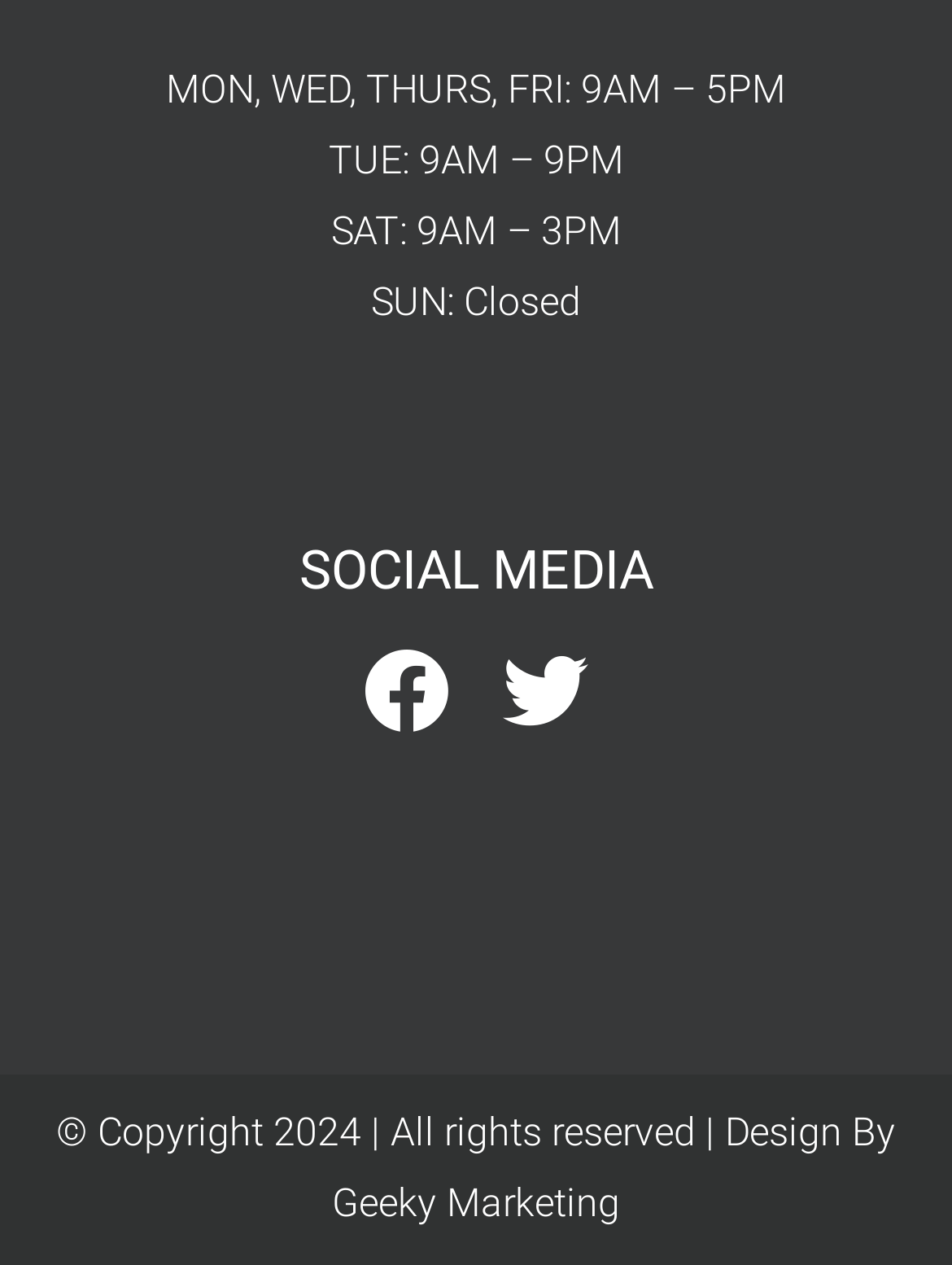How many days of the week are the business hours the same?
Kindly offer a comprehensive and detailed response to the question.

I compared the business hours for each day of the week and found that Monday, Wednesday, Thursday, and Friday have the same hours, which is 9AM – 5PM, so there are 4 days with the same business hours.